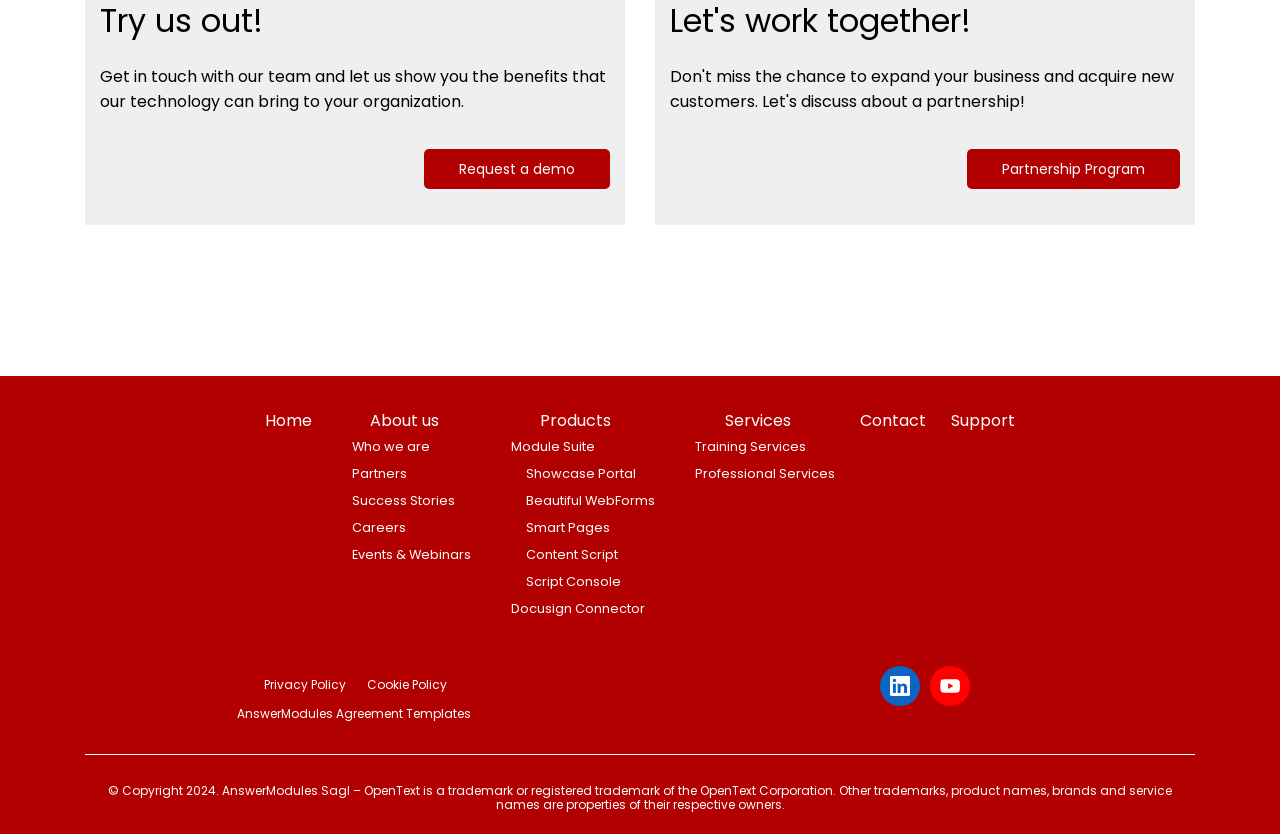Locate the bounding box coordinates of the area that needs to be clicked to fulfill the following instruction: "Learn about the company's products". The coordinates should be in the format of four float numbers between 0 and 1, namely [left, top, right, bottom].

[0.422, 0.489, 0.477, 0.519]